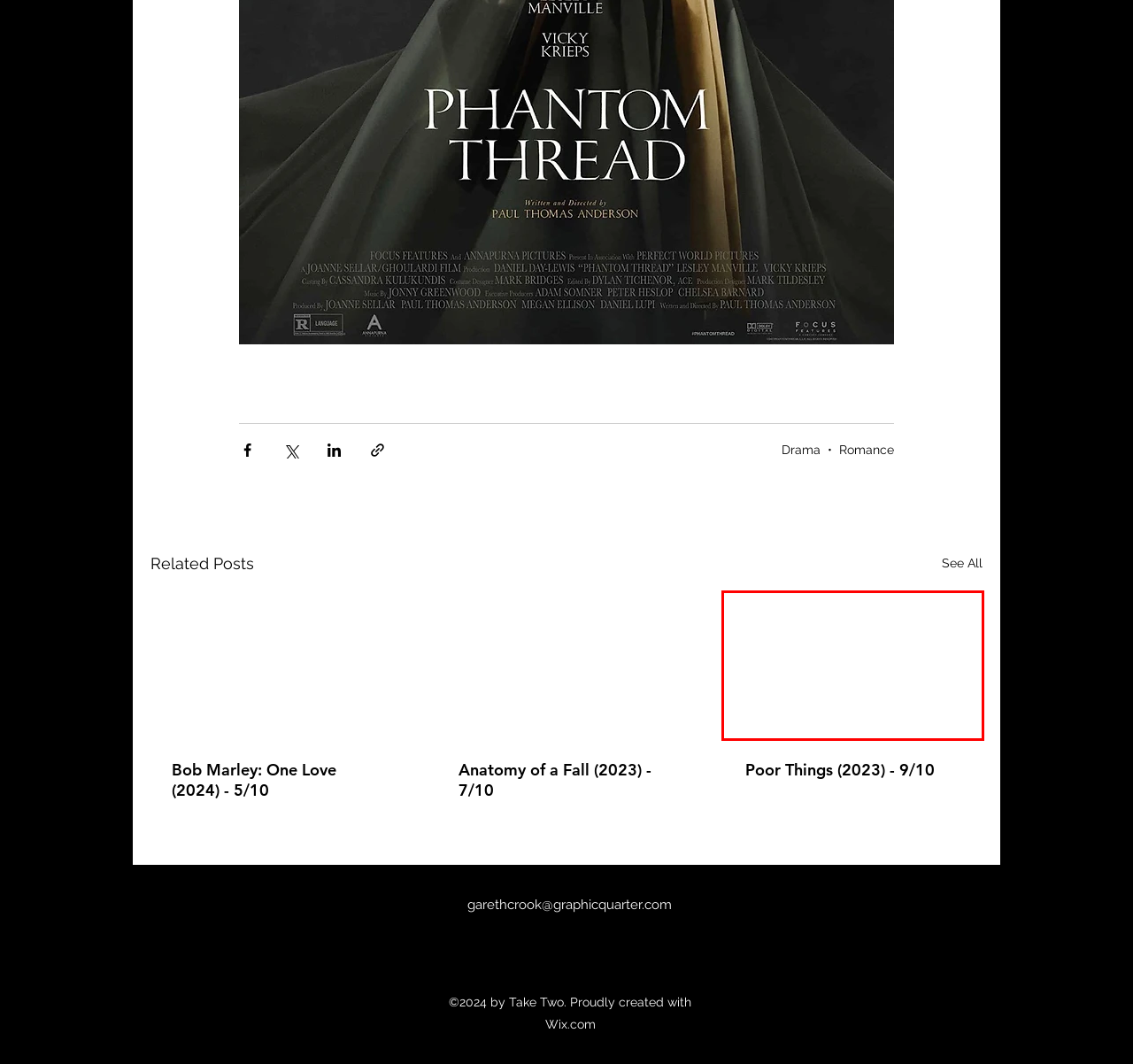Evaluate the webpage screenshot and identify the element within the red bounding box. Select the webpage description that best fits the new webpage after clicking the highlighted element. Here are the candidates:
A. Animation
B. 10/10
C. Bob Marley: One Love (2024) - 5/10
D. Romance
E. Home | TAKE TWO REVIEWS
F. Drama
G. Poor Things (2023) - 9/10
H. Anatomy of a Fall (2023) - 7/10

G